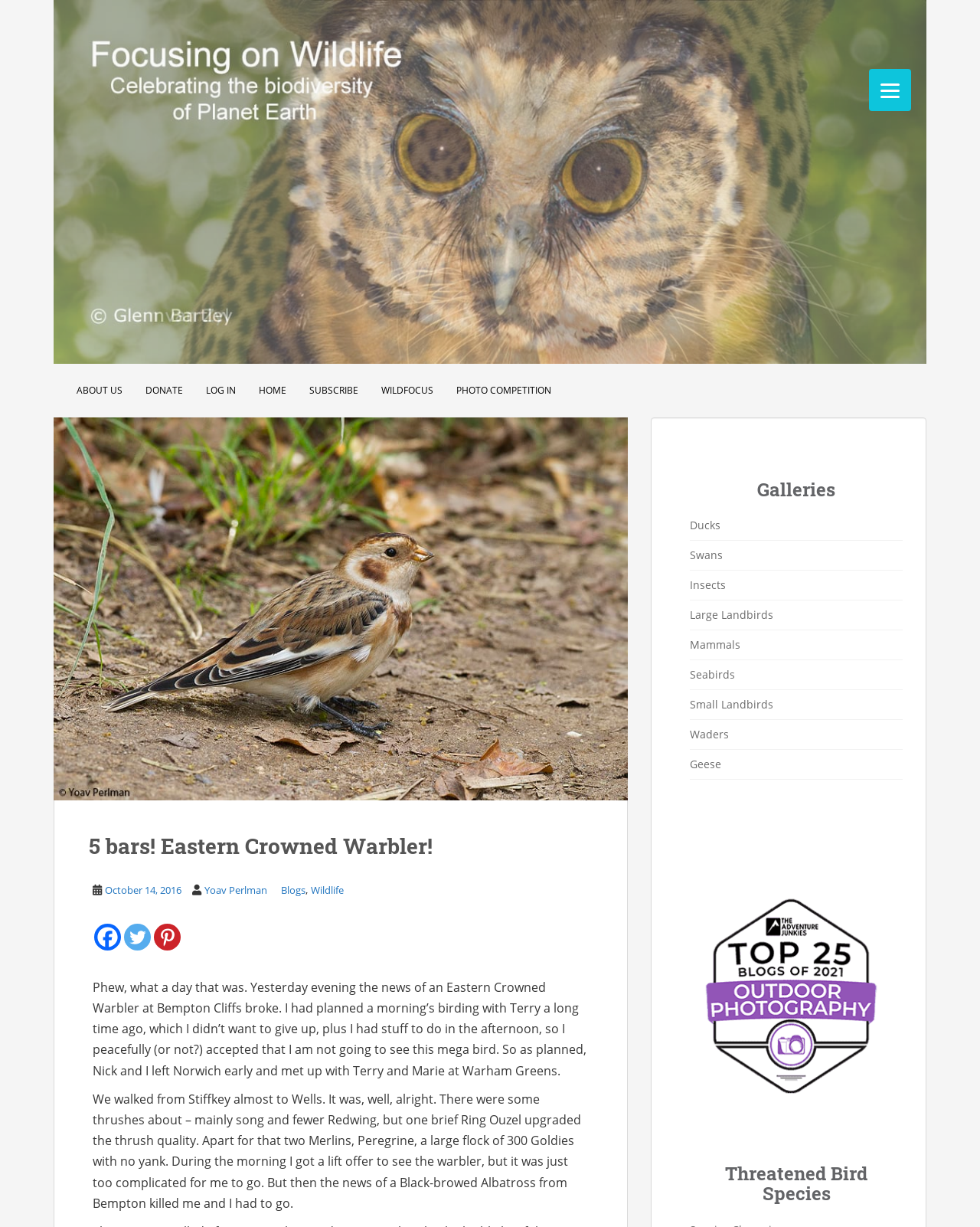Please determine the bounding box of the UI element that matches this description: Geese. The coordinates should be given as (top-left x, top-left y, bottom-right x, bottom-right y), with all values between 0 and 1.

[0.704, 0.617, 0.736, 0.629]